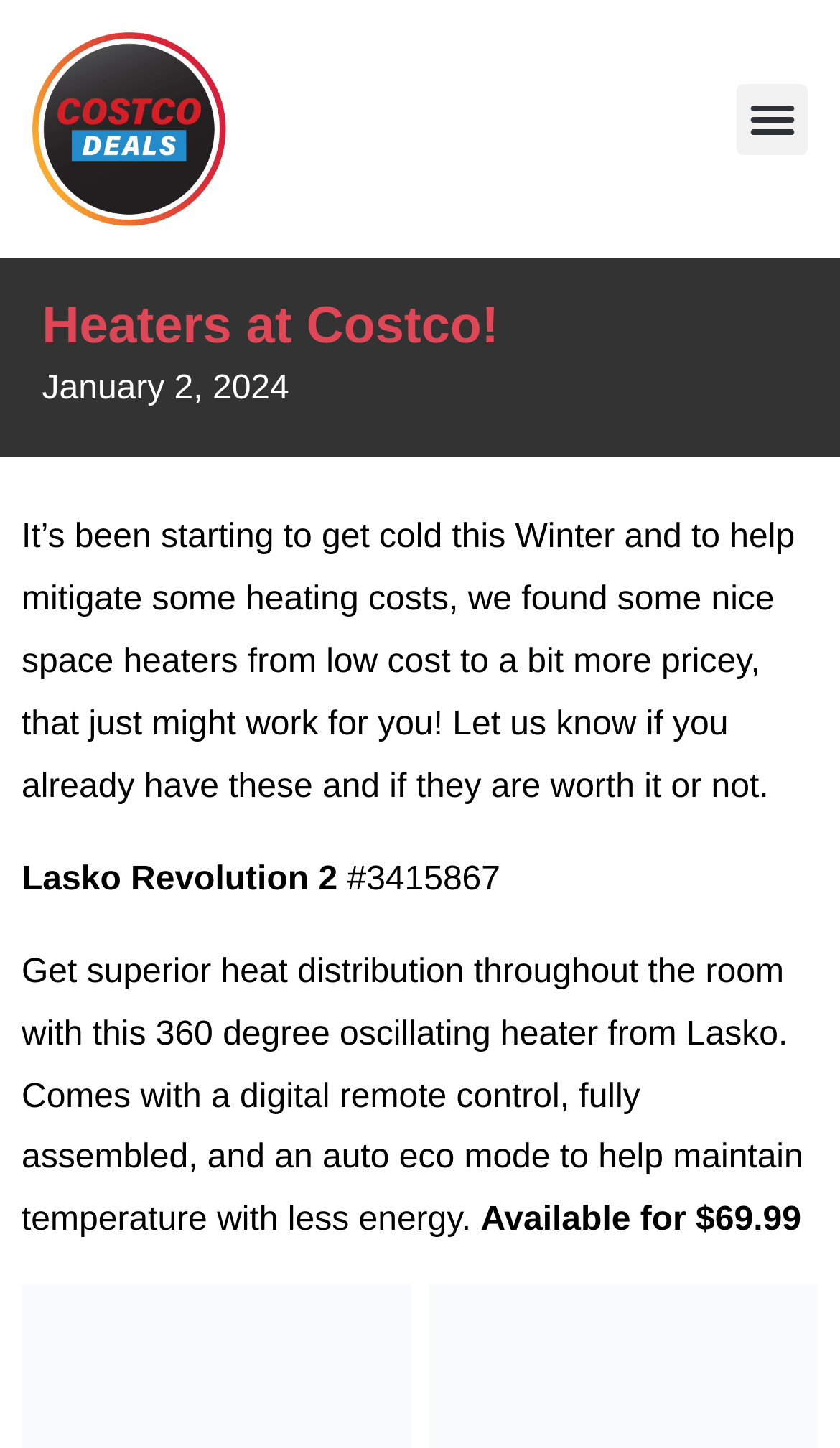Given the description of a UI element: "Menu", identify the bounding box coordinates of the matching element in the webpage screenshot.

[0.877, 0.057, 0.962, 0.106]